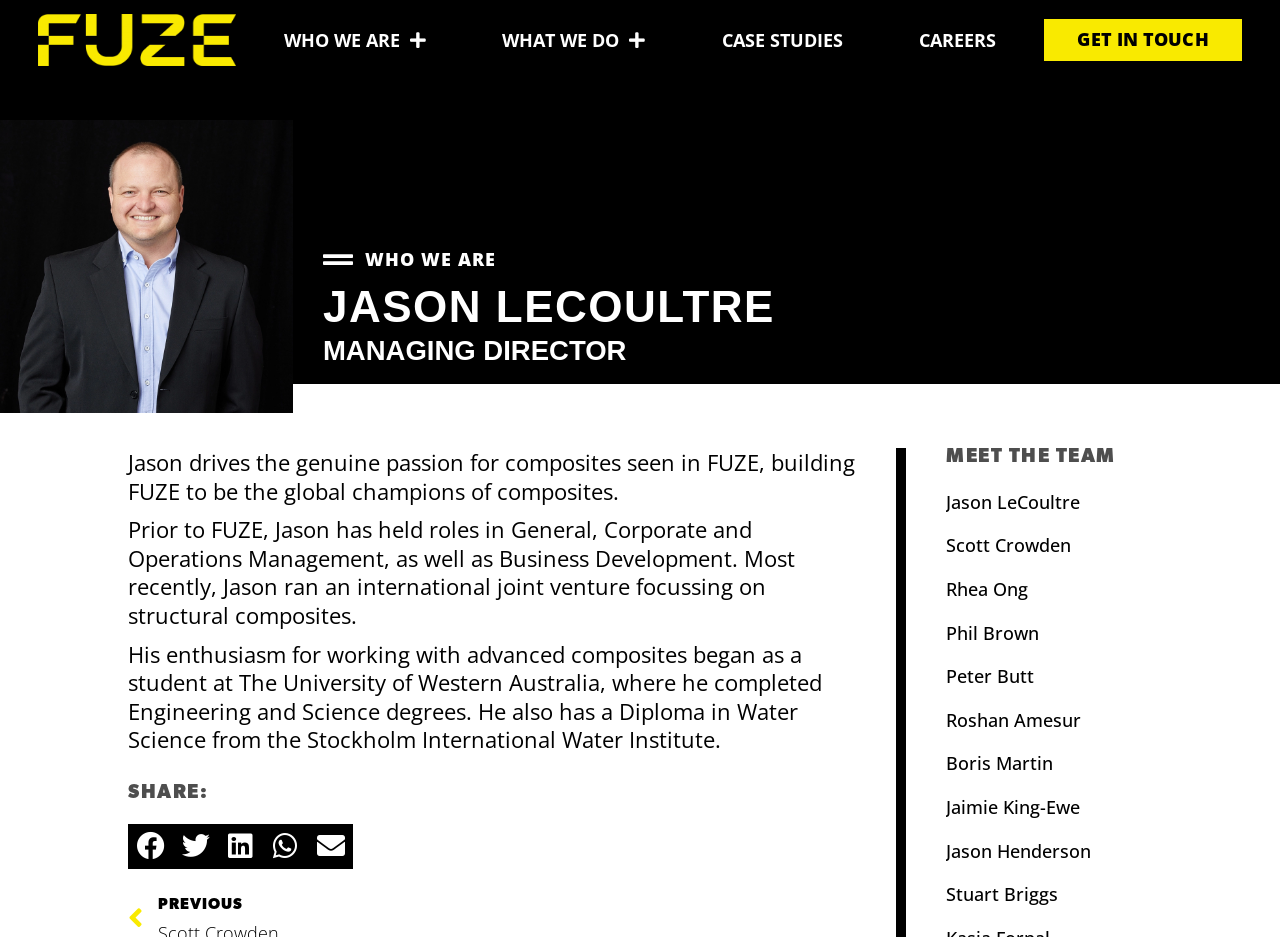Answer succinctly with a single word or phrase:
What is the last social media platform listed for sharing?

Email